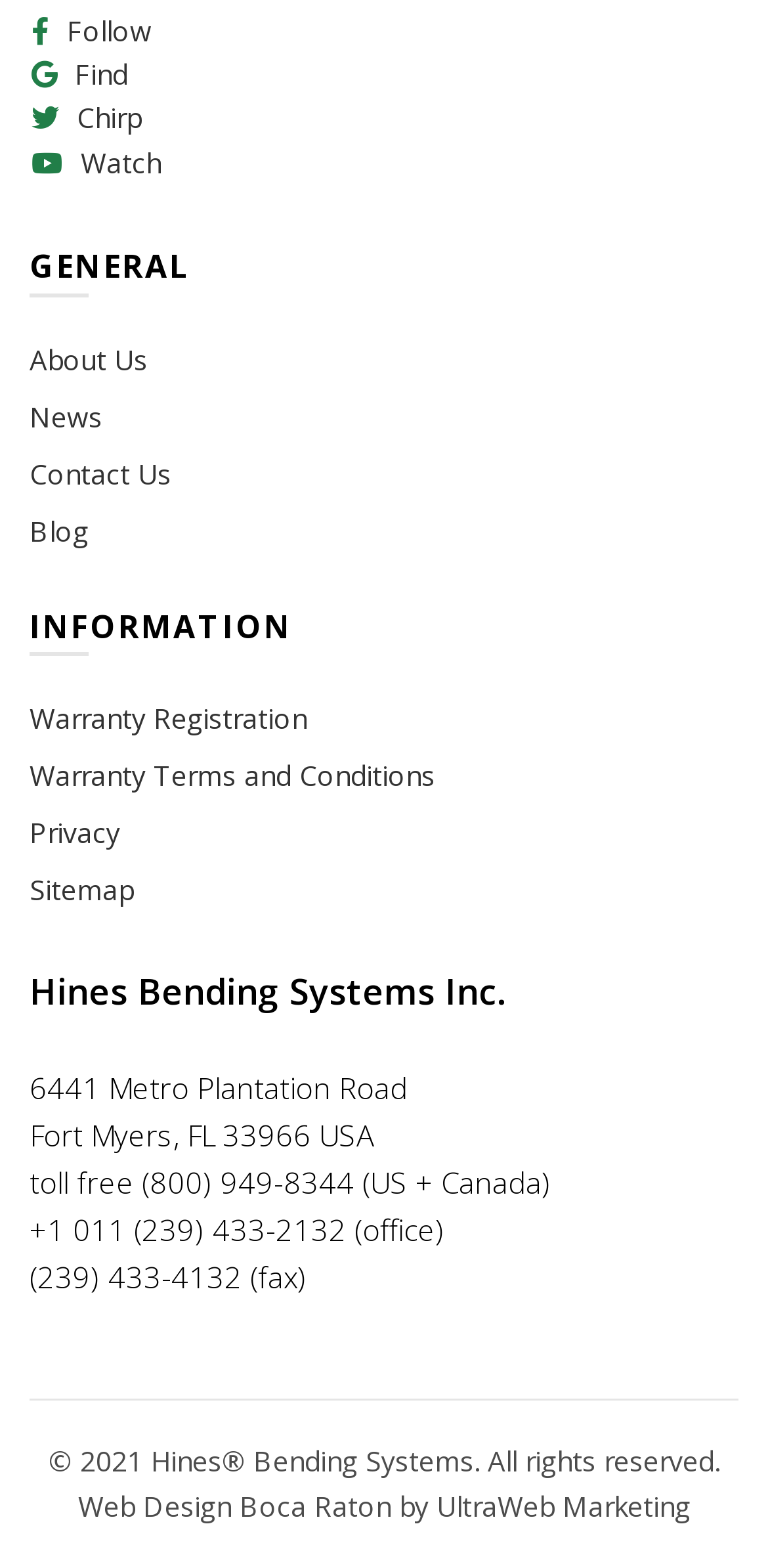What is the copyright year?
Kindly offer a comprehensive and detailed response to the question.

I found the copyright year by looking at the static text element at the very bottom of the page, which reads '© 2021 Hines® Bending Systems. All rights reserved.'.